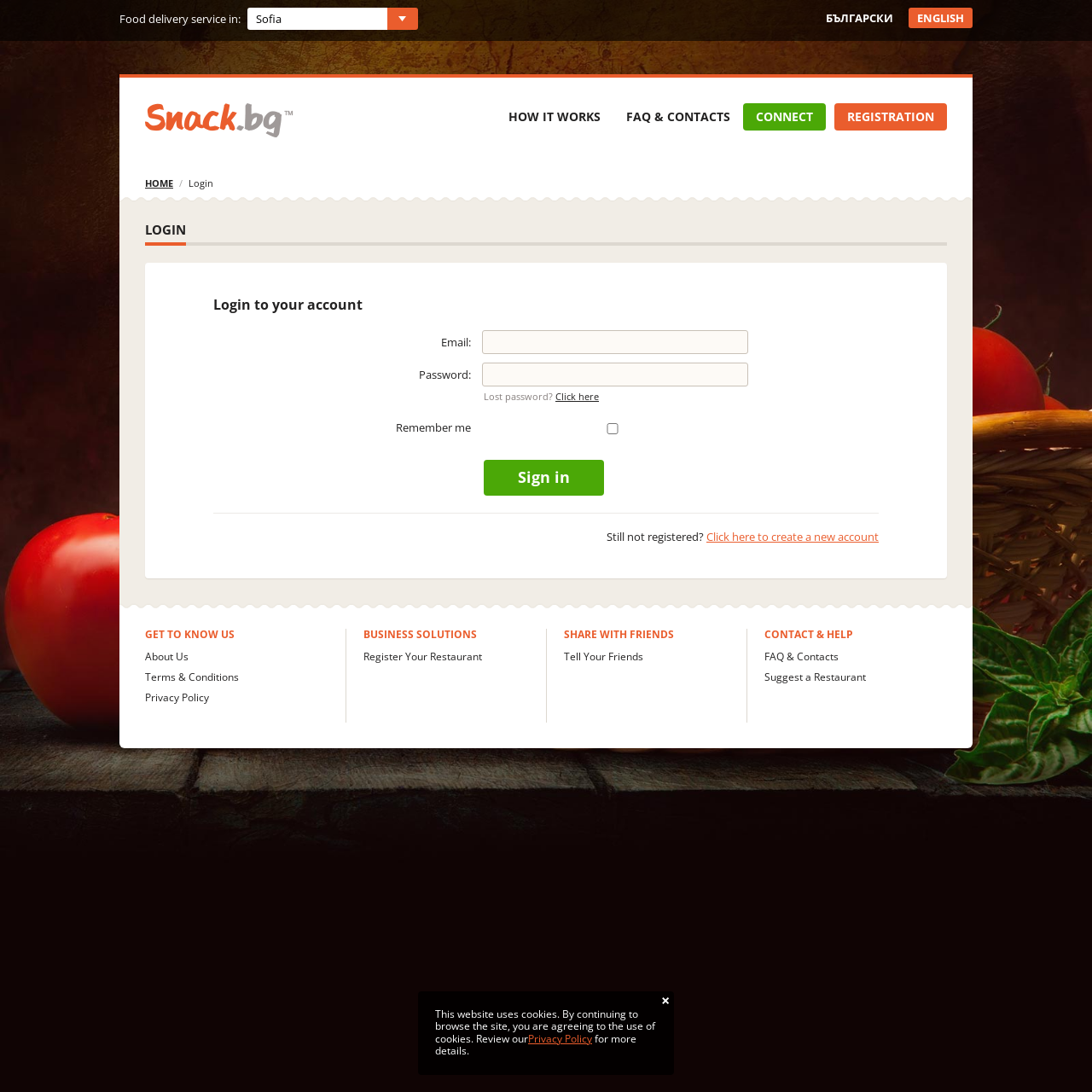Present a detailed account of what is displayed on the webpage.

The webpage is for a food delivery service called Snack.bg. At the top right corner, there is a close button '×' and a notification about the website using cookies, with a link to the Privacy Policy. Below this, there is a language selection dropdown menu with options for Bulgarian and English.

The main header section has the Snack.bg logo, which is an image, and a navigation menu with links to 'HOW IT WORKS', 'FAQ & CONTACTS', 'CONNECT', and 'REGISTRATION'. Below this, there is a secondary navigation menu with links to 'HOME' and 'LOGIN'.

The main content area is focused on the login section, with a heading 'LOGIN' and a subheading 'Login to your account'. There are two input fields for email and password, with a checkbox to remember the user's login credentials. Below this, there is a link to reset a lost password and a button to sign in.

Below the login section, there is a horizontal separator line, followed by a message for users who are not registered, with a link to create a new account.

At the bottom of the page, there is a footer section with three columns of links. The first column has links to 'GET TO KNOW US', with sublinks to 'About Us', 'Terms & Conditions', and 'Privacy Policy'. The second column has links to 'BUSINESS SOLUTIONS', with a sublink to 'Register Your Restaurant'. The third column has links to 'SHARE WITH FRIENDS' and 'CONTACT & HELP', with sublinks to 'Tell Your Friends', 'FAQ & Contacts', and 'Suggest a Restaurant'.